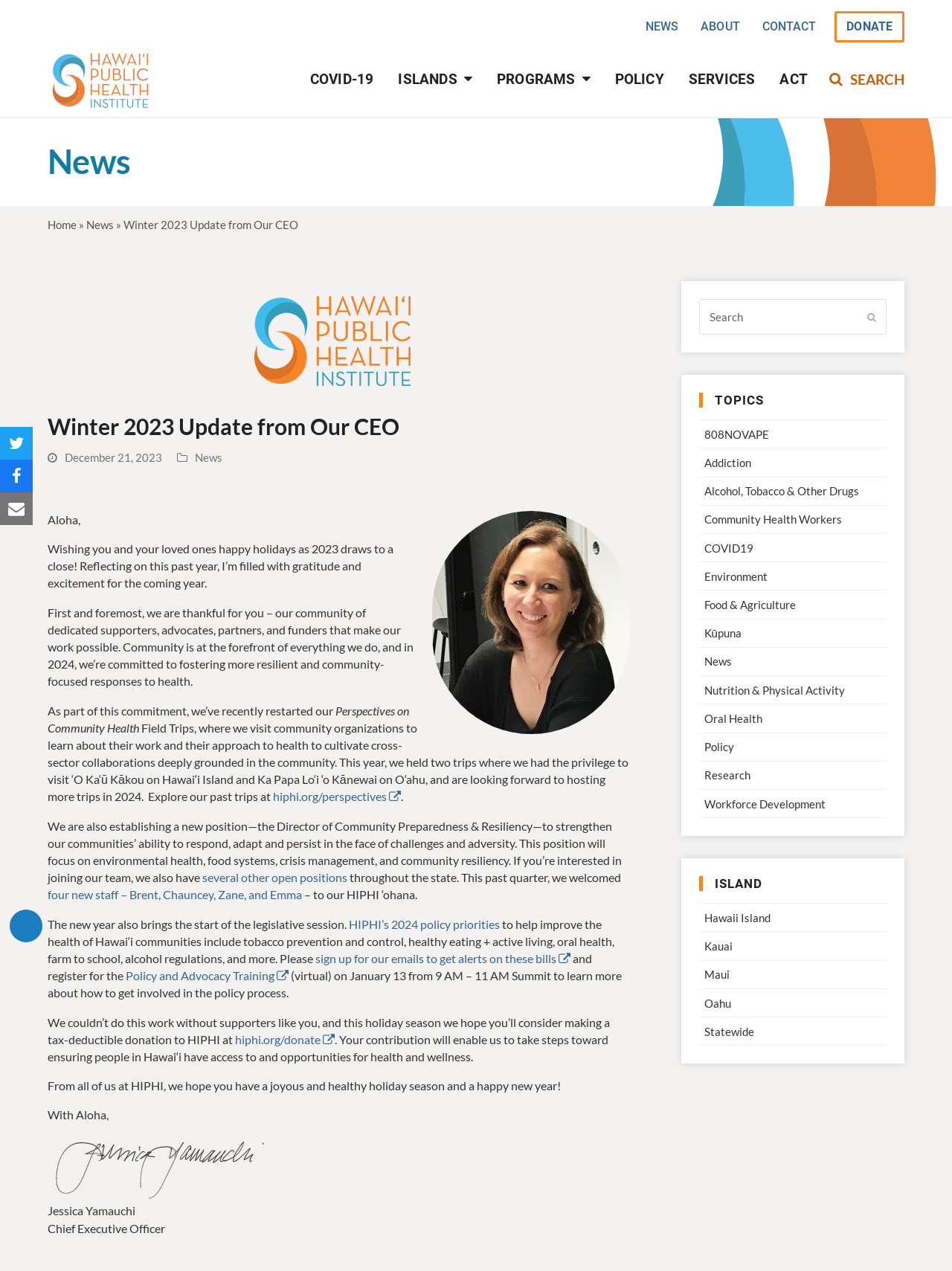Please reply to the following question with a single word or a short phrase:
What is the name of the organization?

Hawai‘i Public Health Institute